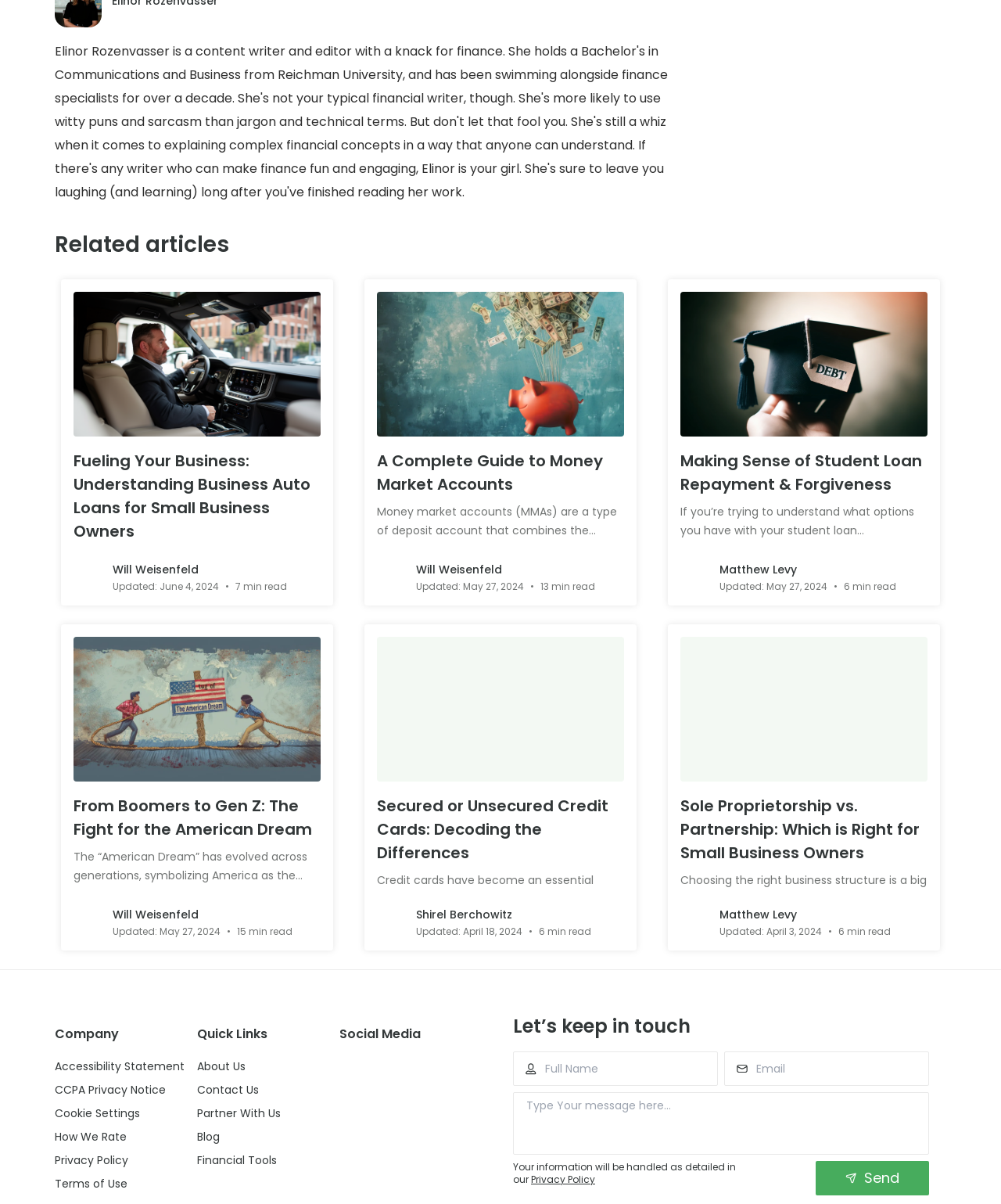Please provide a detailed answer to the question below by examining the image:
Who is the author of the second article?

The author of the second article is Will Weisenfeld, which is indicated by the link text and the image of the author that follows it.